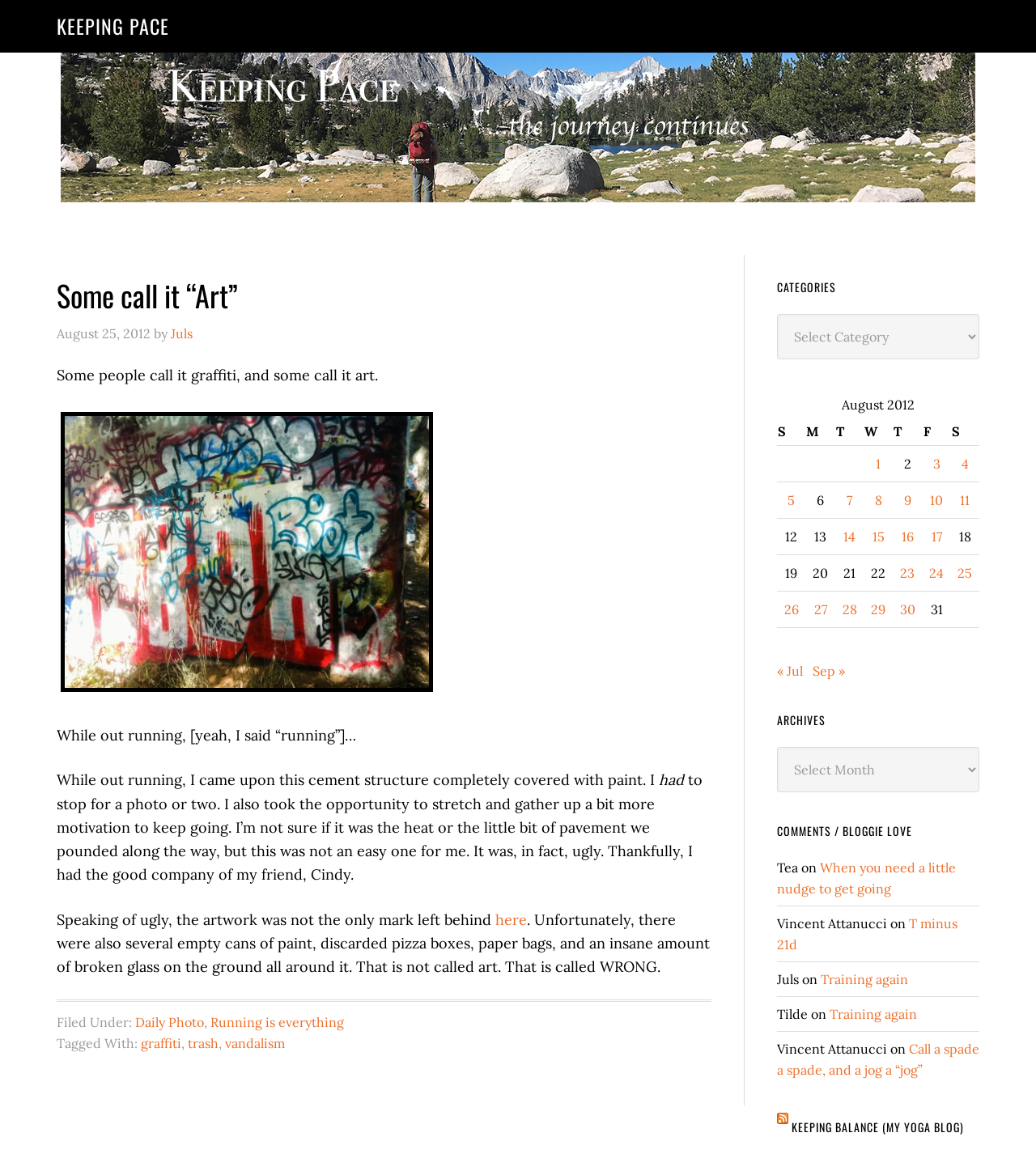What is the author of the article?
Refer to the image and provide a concise answer in one word or phrase.

Juls